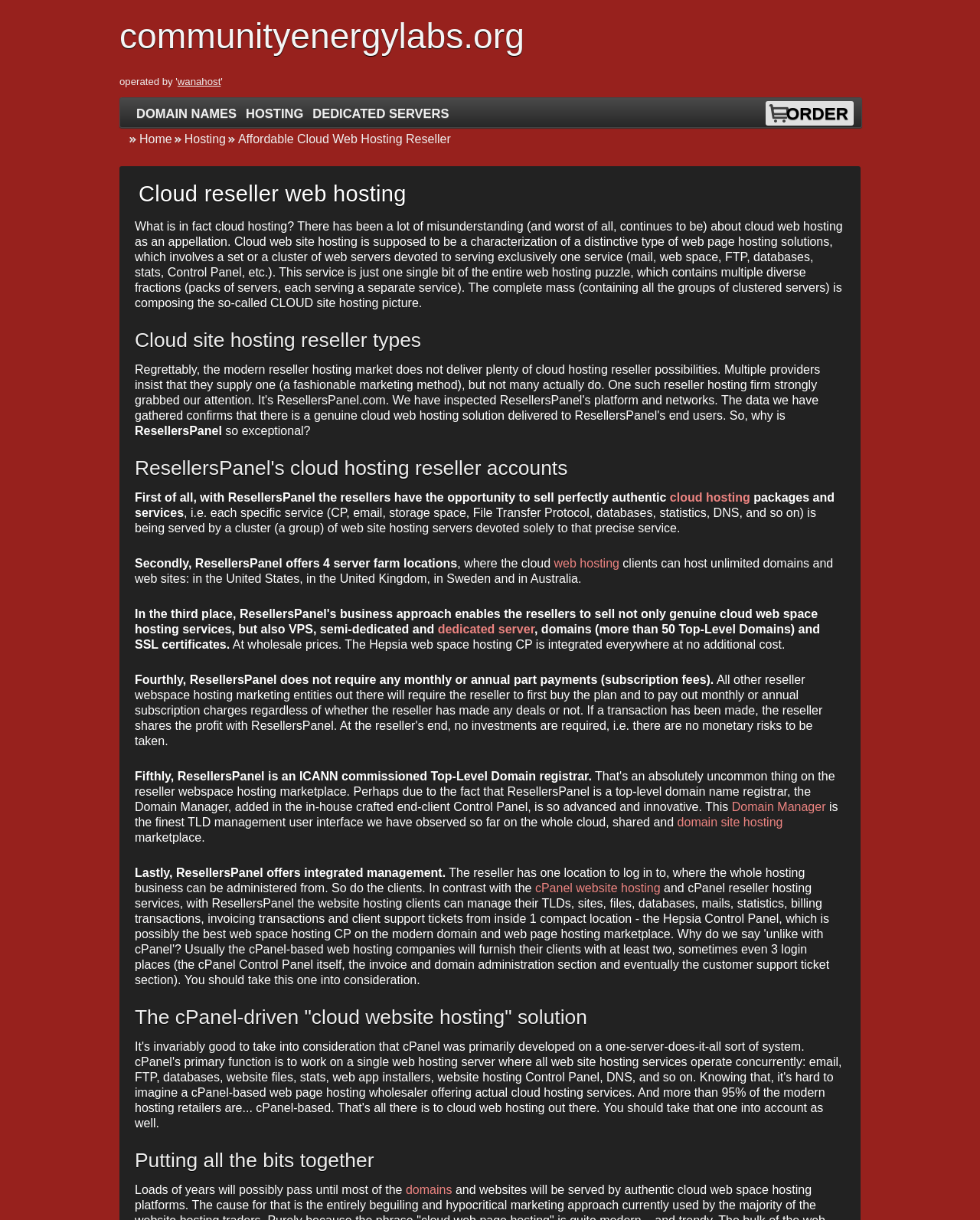Show the bounding box coordinates for the HTML element described as: "domain site hosting".

[0.691, 0.669, 0.799, 0.679]